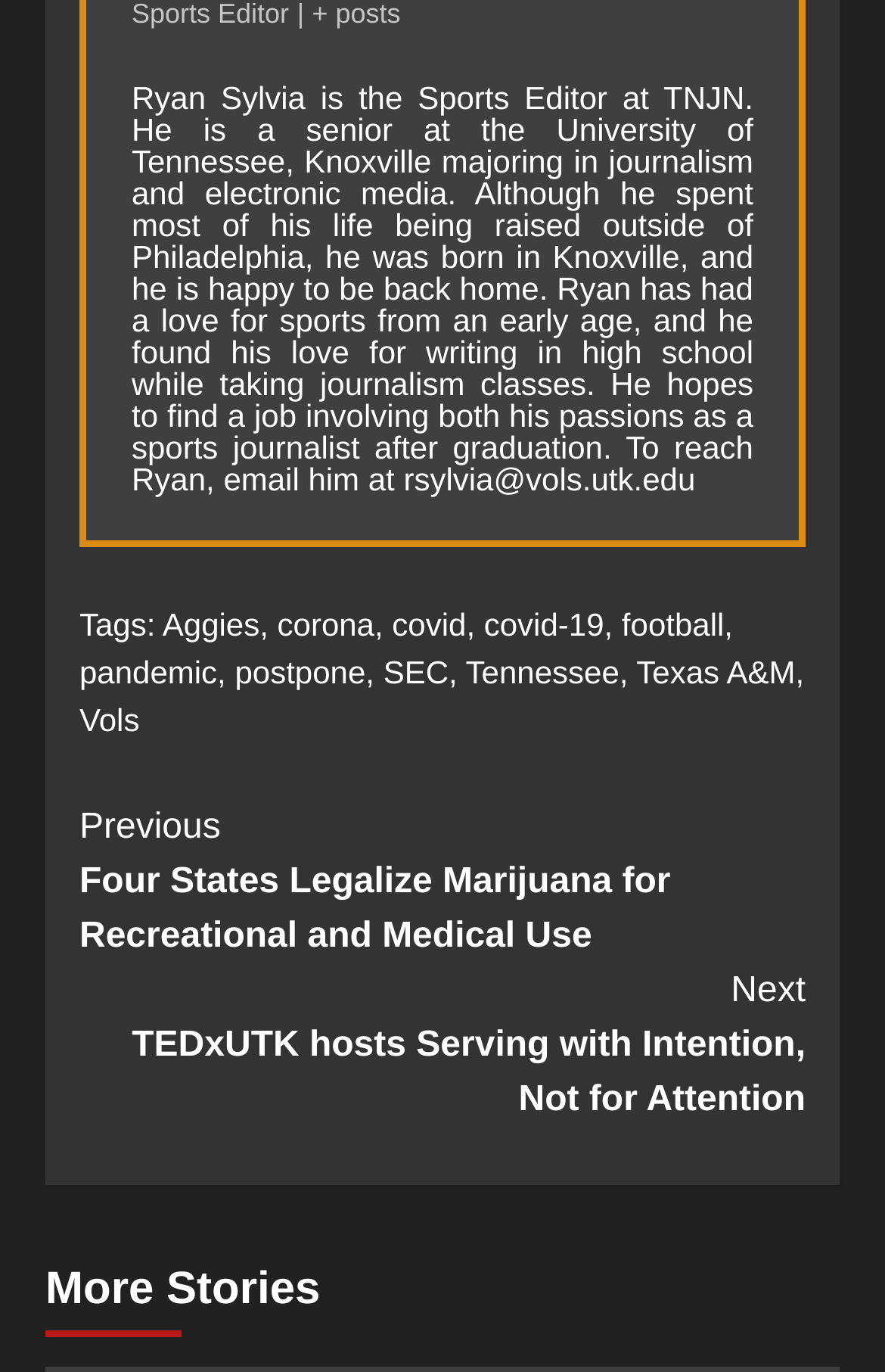Provide a short answer using a single word or phrase for the following question: 
What are the adjacent articles?

Previous: Four States Legalize Marijuana, Next: TEDxUTK hosts Serving with Intention